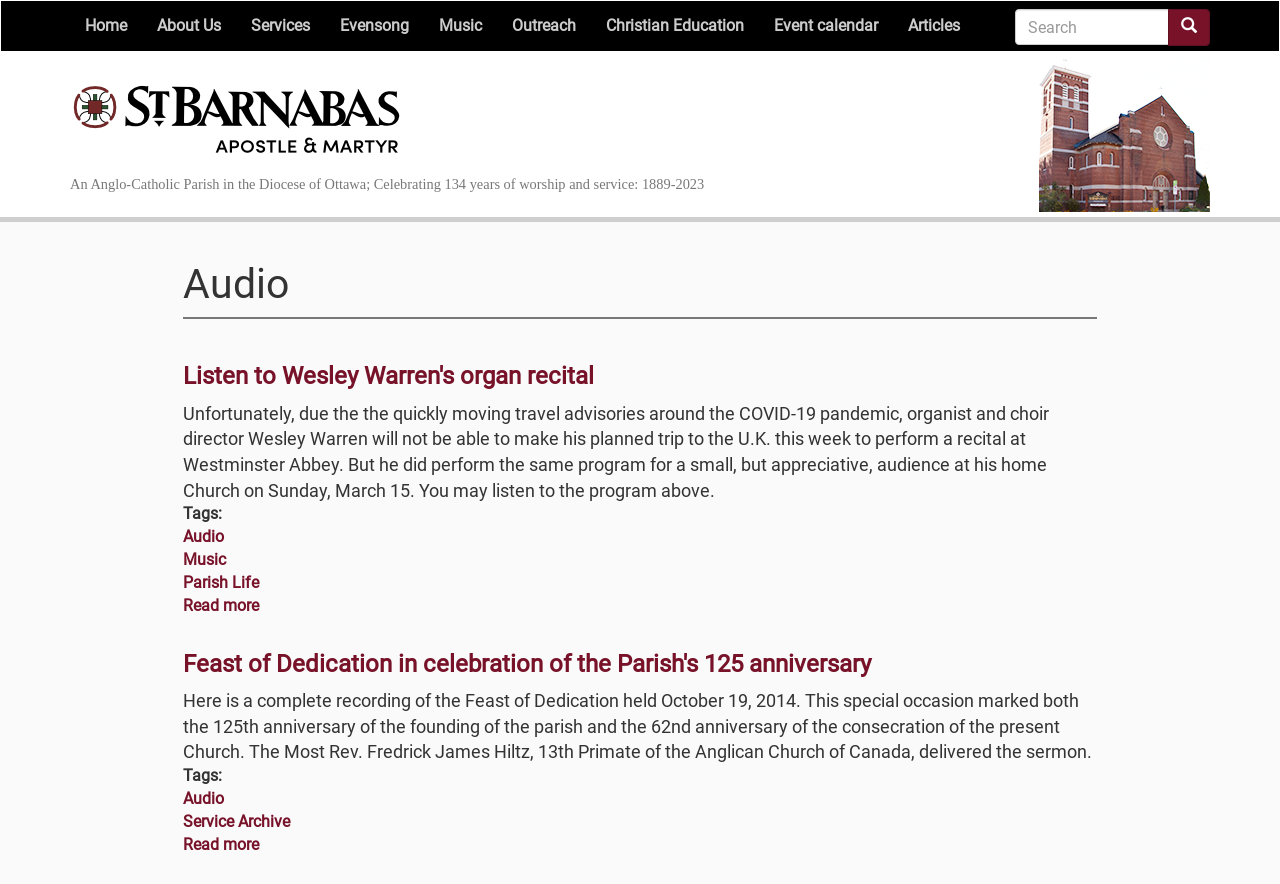Identify the bounding box coordinates for the UI element that matches this description: "Music".

[0.143, 0.622, 0.177, 0.644]